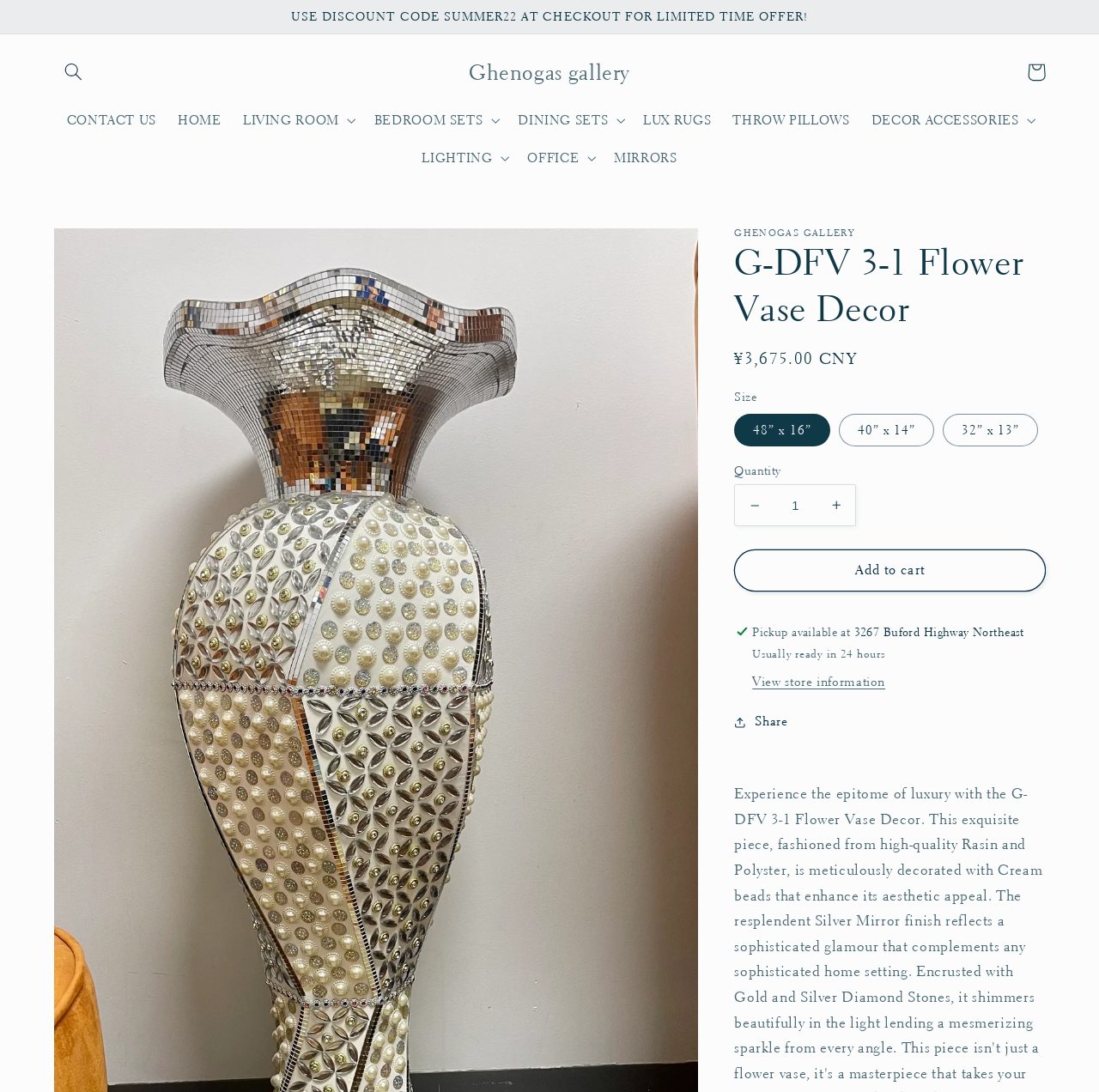Identify the bounding box of the HTML element described here: "Share". Provide the coordinates as four float numbers between 0 and 1: [left, top, right, bottom].

[0.668, 0.651, 0.717, 0.672]